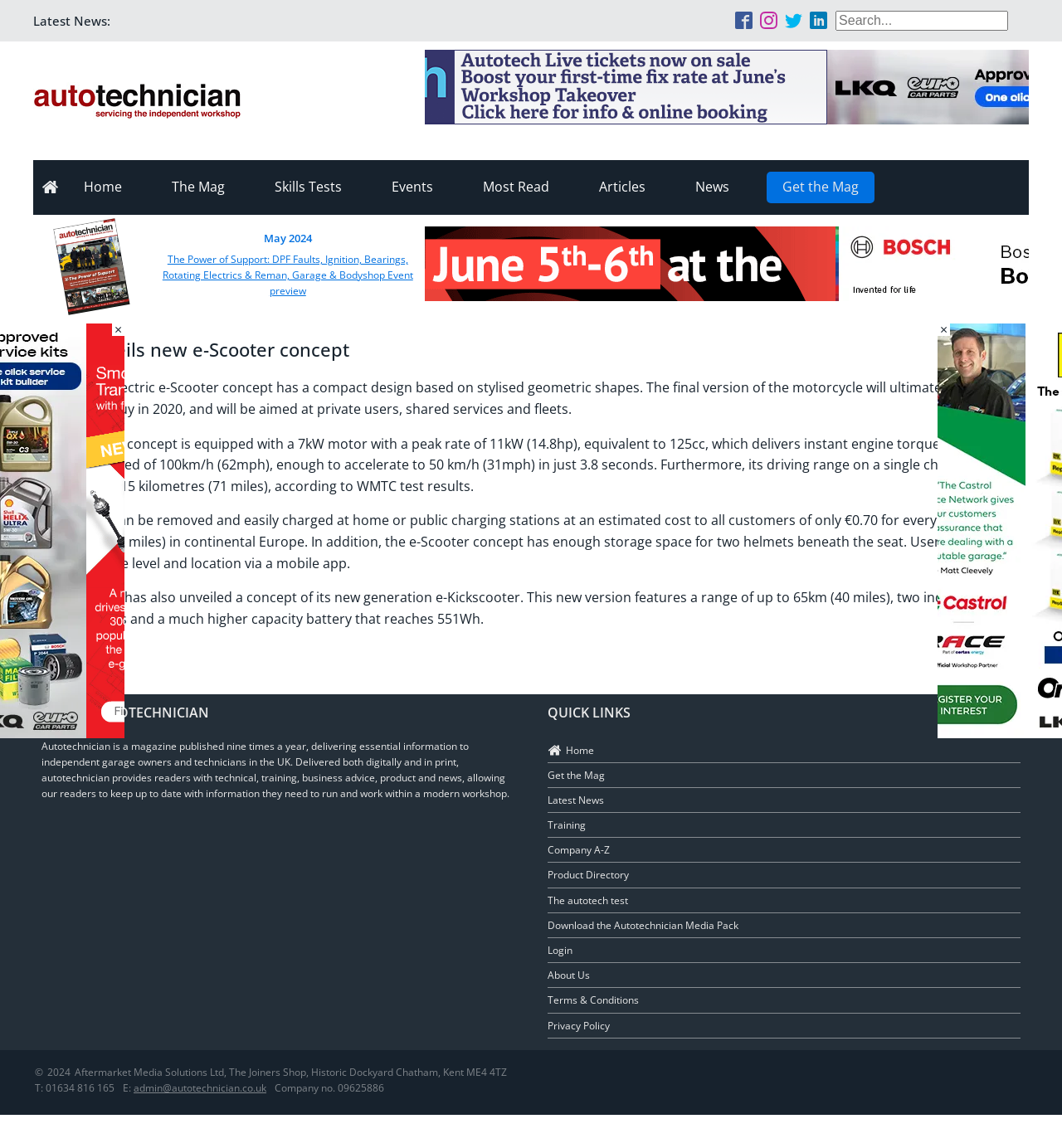Using a single word or phrase, answer the following question: 
What is the name of the magazine?

autotechnician